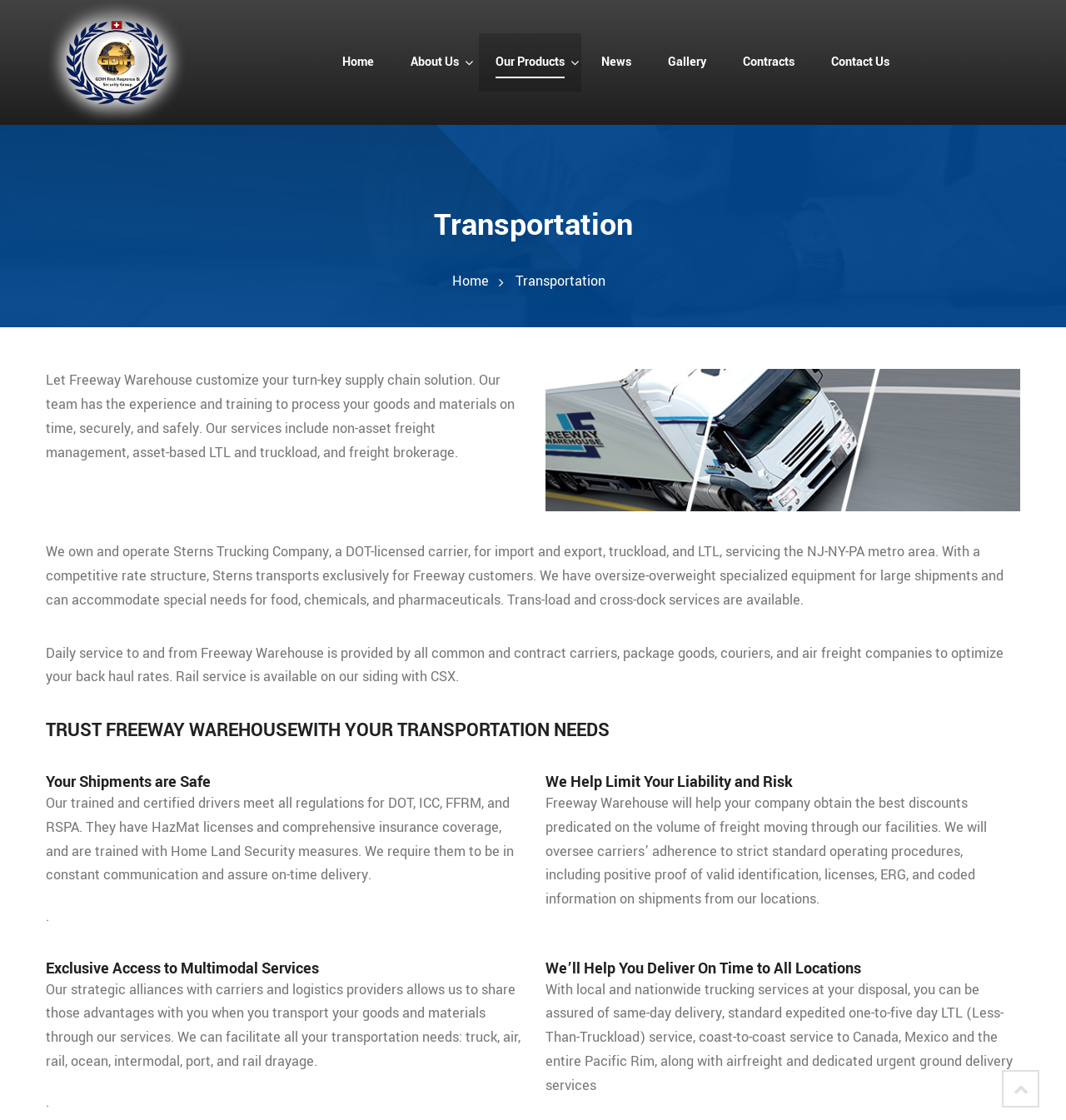Refer to the image and offer a detailed explanation in response to the question: What services does Freeway Warehouse provide?

The webpage describes Freeway Warehouse as providing customized turn-key supply chain solutions, including non-asset freight management, asset-based LTL and truckload, and freight brokerage. This information can be found in the static text element on the webpage.